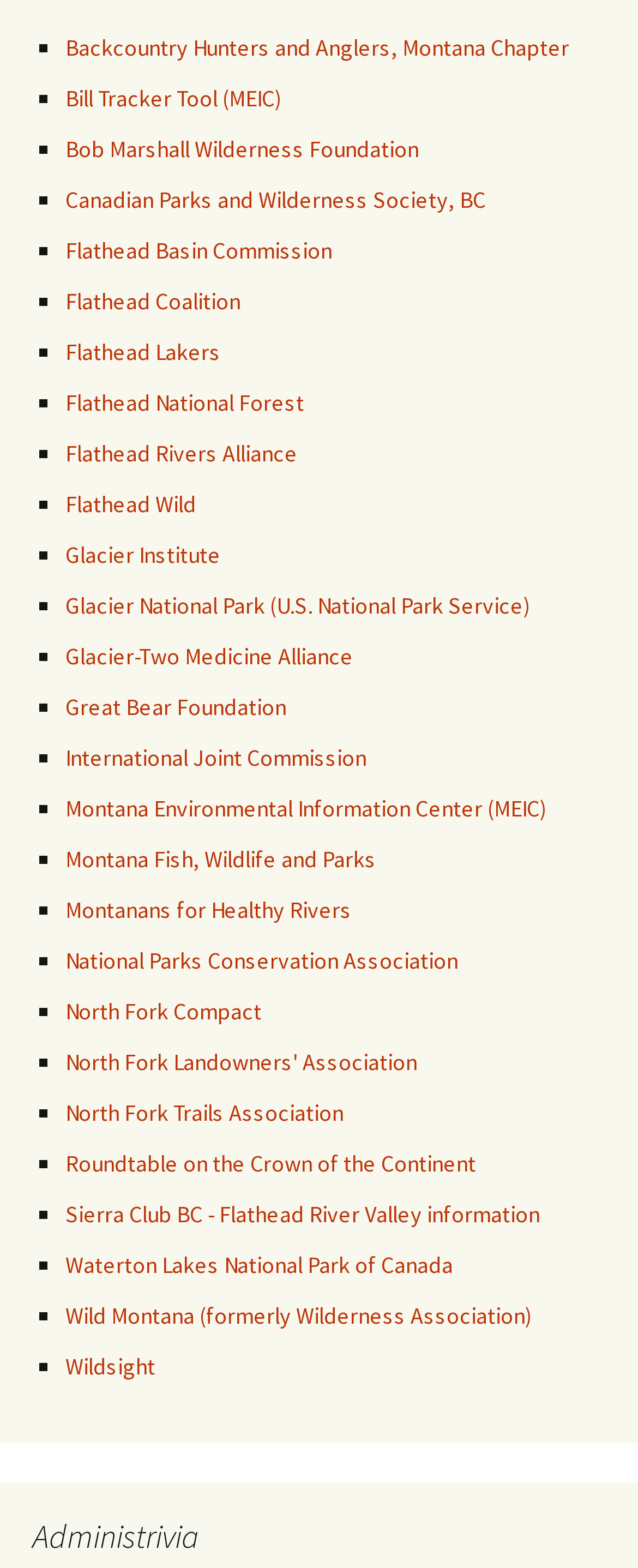Answer the following query concisely with a single word or phrase:
What is the first organization listed?

Backcountry Hunters and Anglers, Montana Chapter